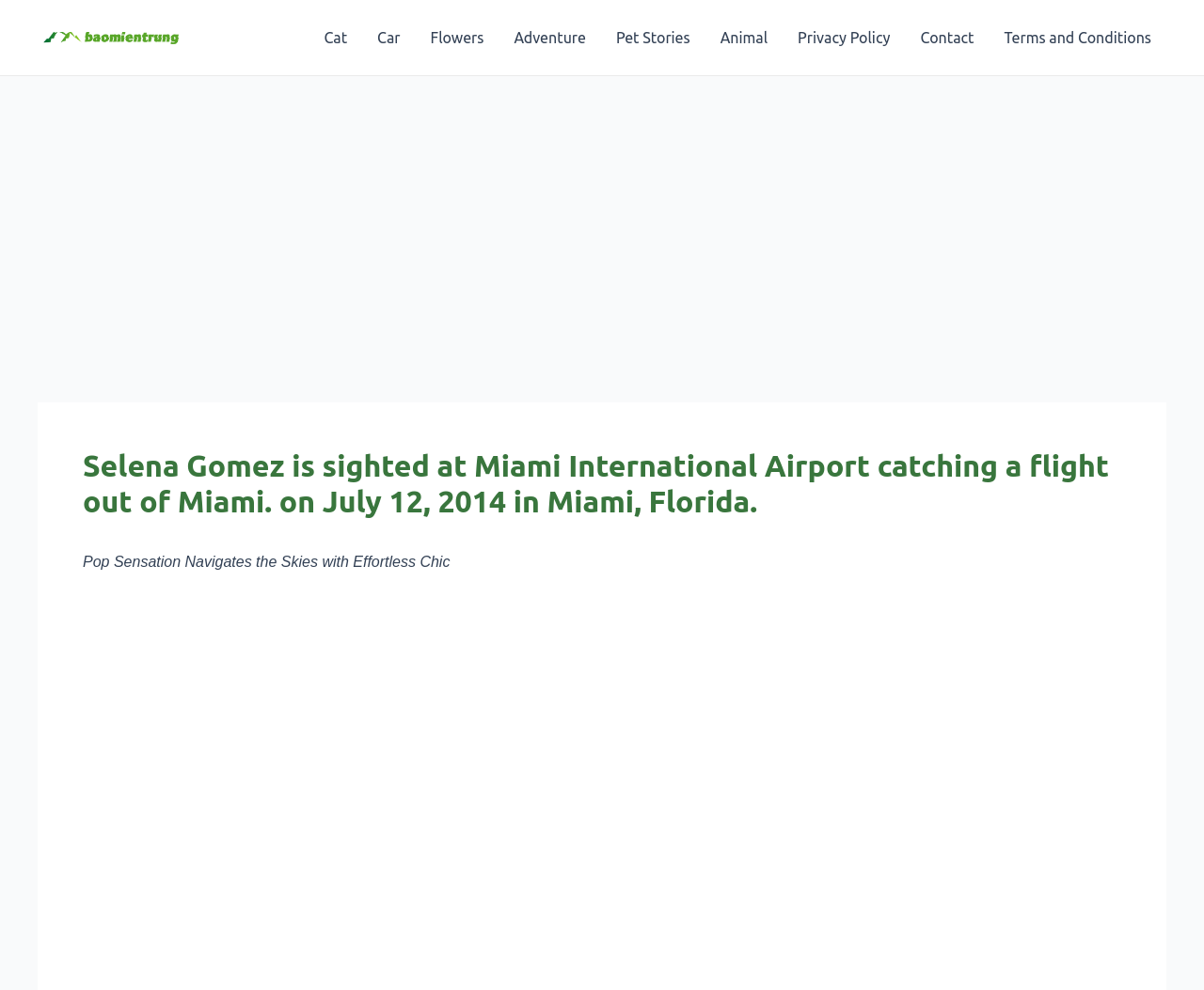Please specify the bounding box coordinates of the clickable region to carry out the following instruction: "go to the 'Privacy Policy' page". The coordinates should be four float numbers between 0 and 1, in the format [left, top, right, bottom].

[0.65, 0.0, 0.752, 0.076]